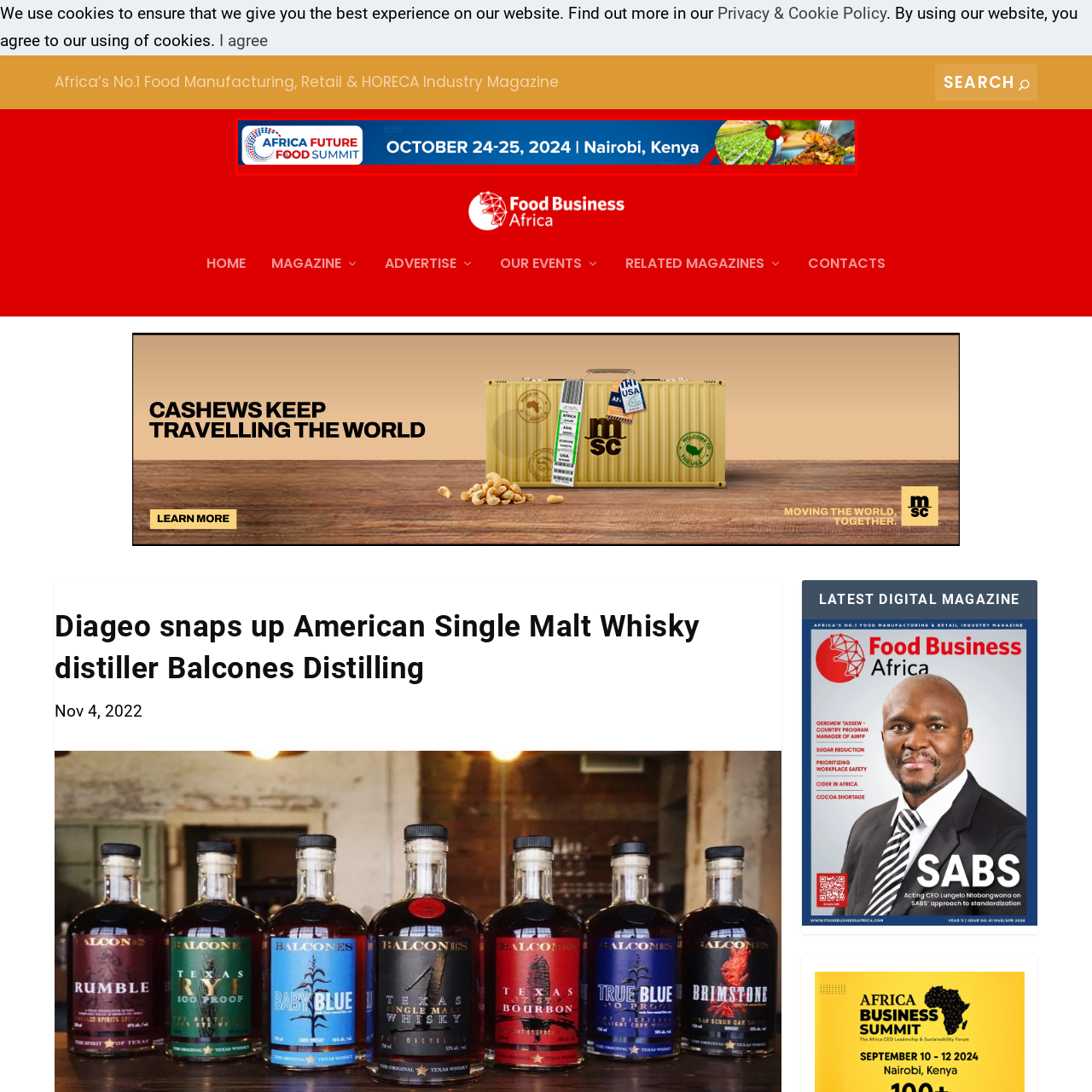Where is the Africa Future Food Summit taking place?
Concentrate on the image bordered by the red bounding box and offer a comprehensive response based on the image details.

The location of the event is mentioned in the caption, which specifies that the summit will be held in Nairobi, Kenya.